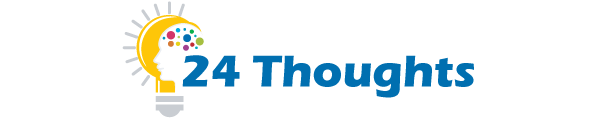Explain the image in a detailed way.

The image features the logo for "24 Thoughts," prominently displaying a stylized light bulb with a colorful thought bubble emanating from the top. The light bulb represents ideas and creativity, while the vibrant colors suggest diversity in thought and innovation. The name "24 Thoughts" is presented in bold blue text, indicating a focus on clear communication and engagement with the audience. The overall design conveys a sense of inspiration and intellectual exploration, aligning with themes of thought leadership and creative discourse.